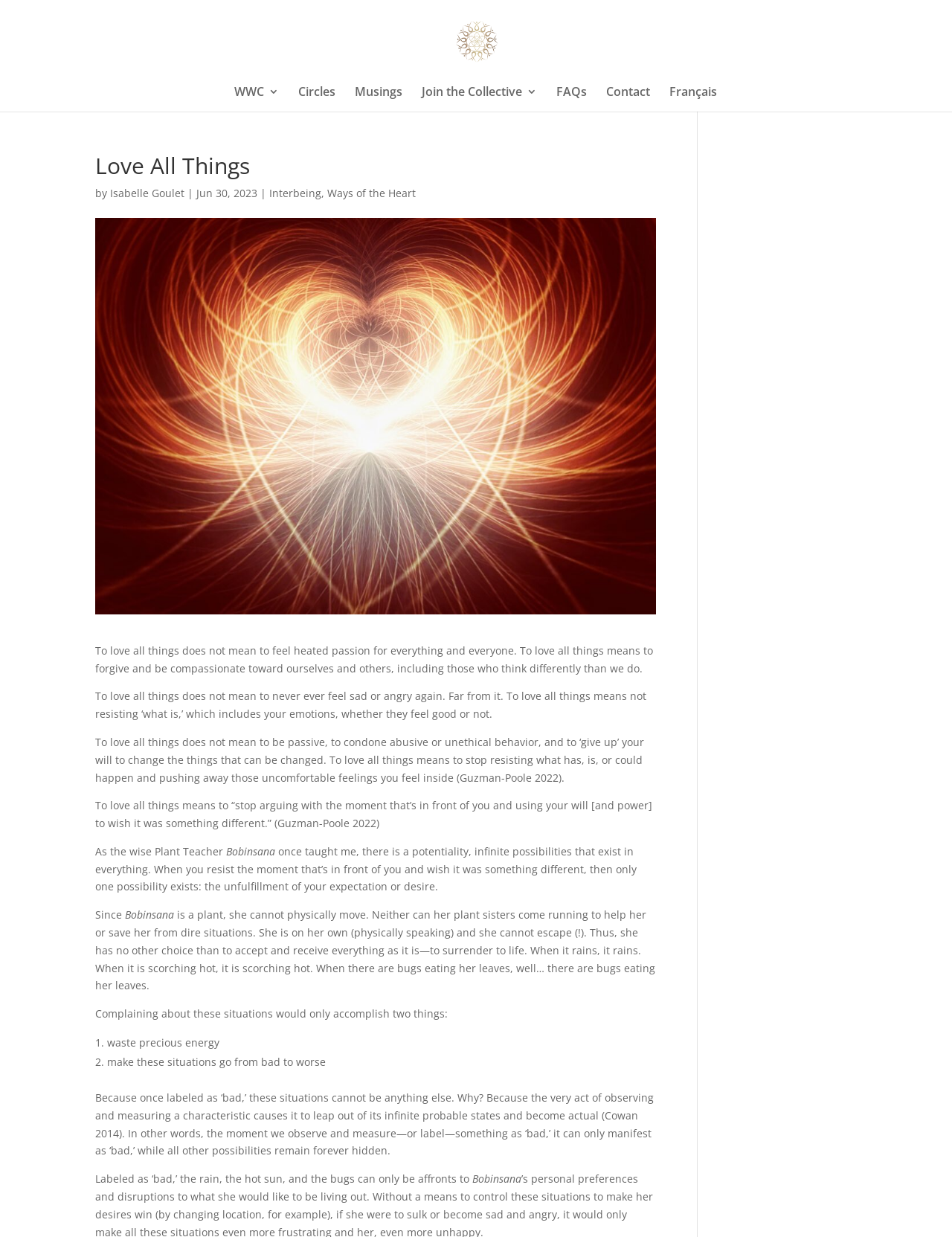Generate the text of the webpage's primary heading.

Love All Things